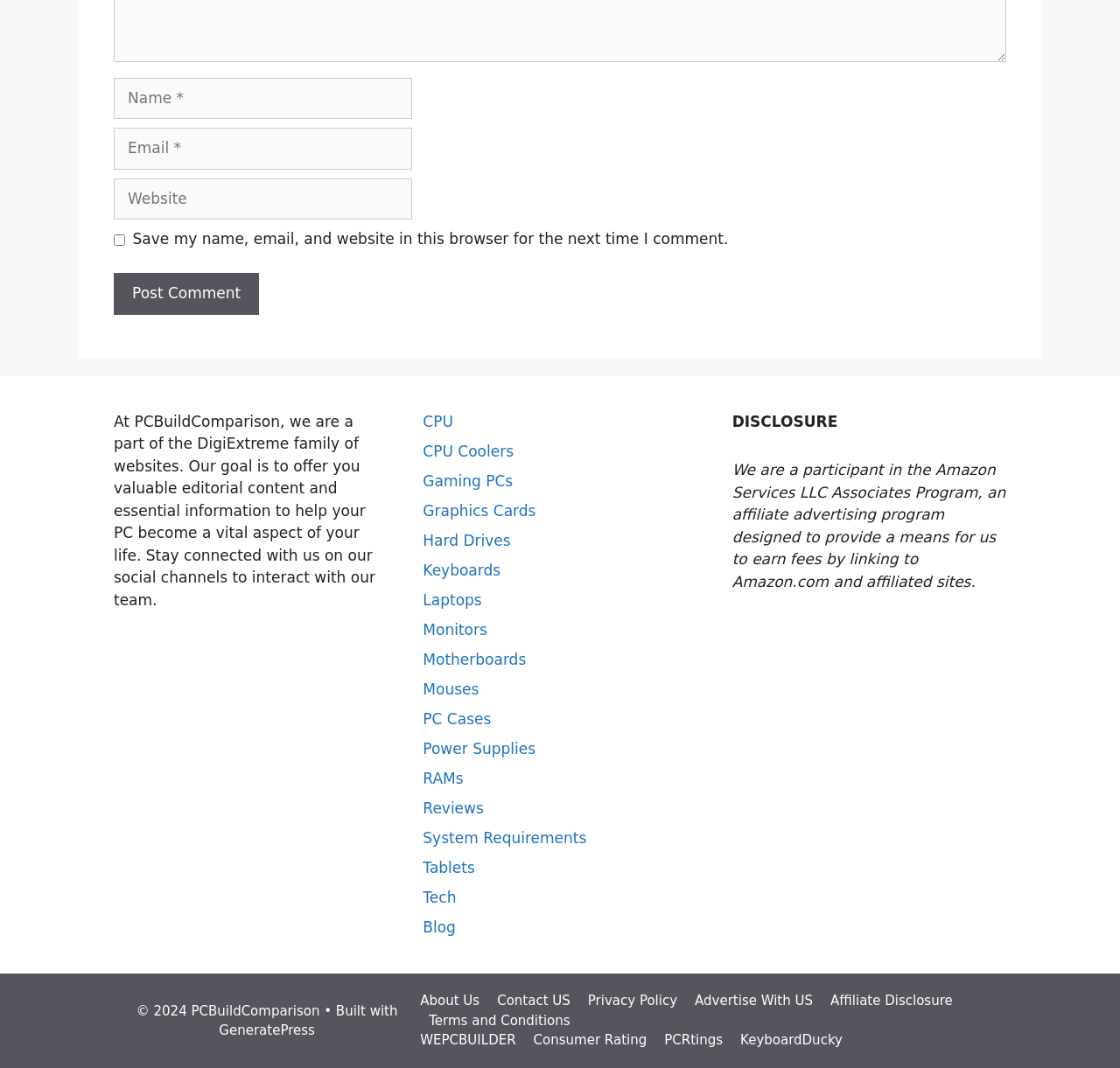Please specify the bounding box coordinates of the clickable region to carry out the following instruction: "Enter your name". The coordinates should be four float numbers between 0 and 1, in the format [left, top, right, bottom].

[0.102, 0.073, 0.368, 0.112]